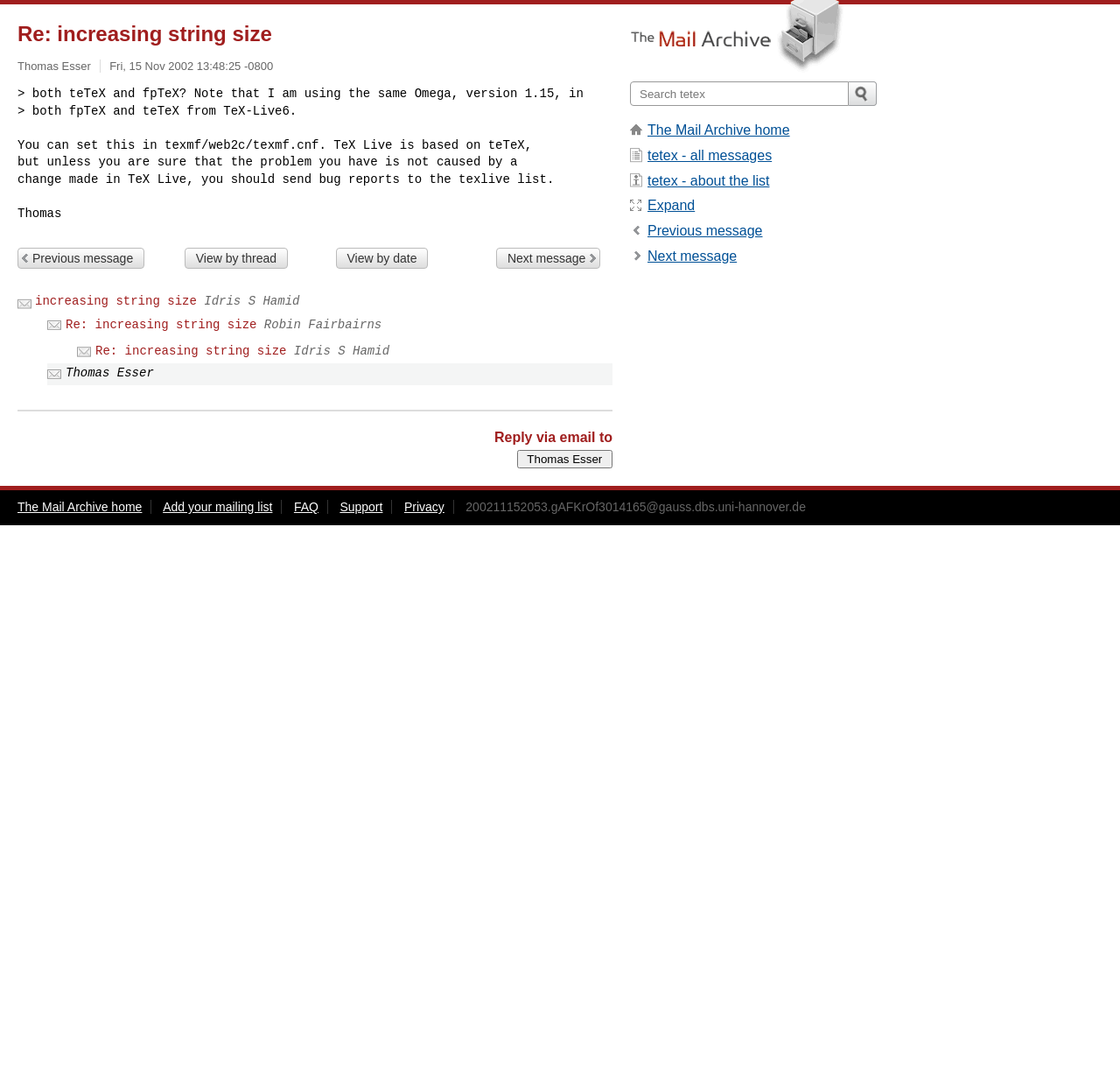Elaborate on the webpage's design and content in a detailed caption.

This webpage appears to be an archived email thread discussion about increasing string size. At the top, there is a heading with the title "Re: increasing string size" and a link with the same text. Below the heading, there are links to the names of the email participants, including Thomas Esser and Idris S Hamid, along with the date and time of the email.

The main content of the webpage is a series of email messages, each with a link to the sender's name and a block of text containing the message content. The messages are stacked vertically, with the most recent message at the top. There are five email messages in total, each with a link to the sender's name and a block of text containing the message content.

To the right of the email messages, there are several links, including "Previous message", "View by thread", "View by date", and "Next message". These links are aligned vertically and are located near the middle of the webpage.

At the bottom of the webpage, there is a section with a heading "Reply via email to" and a button labeled "Thomas Esser". Below this section, there is a complementary section with a link to "The Mail Archive" and an image with the same text. There is also a textbox and a button labeled "Submit".

On the right side of the webpage, there are several links, including "The Mail Archive home", "tetex - all messages", "tetex - about the list", "Expand", "Previous message", and "Next message". These links are aligned vertically and are located near the bottom of the webpage.

At the very bottom of the webpage, there is a section with several links, including "The Mail Archive home", "Add your mailing list", "FAQ", "Support", "Privacy", and a static text block containing an email address.